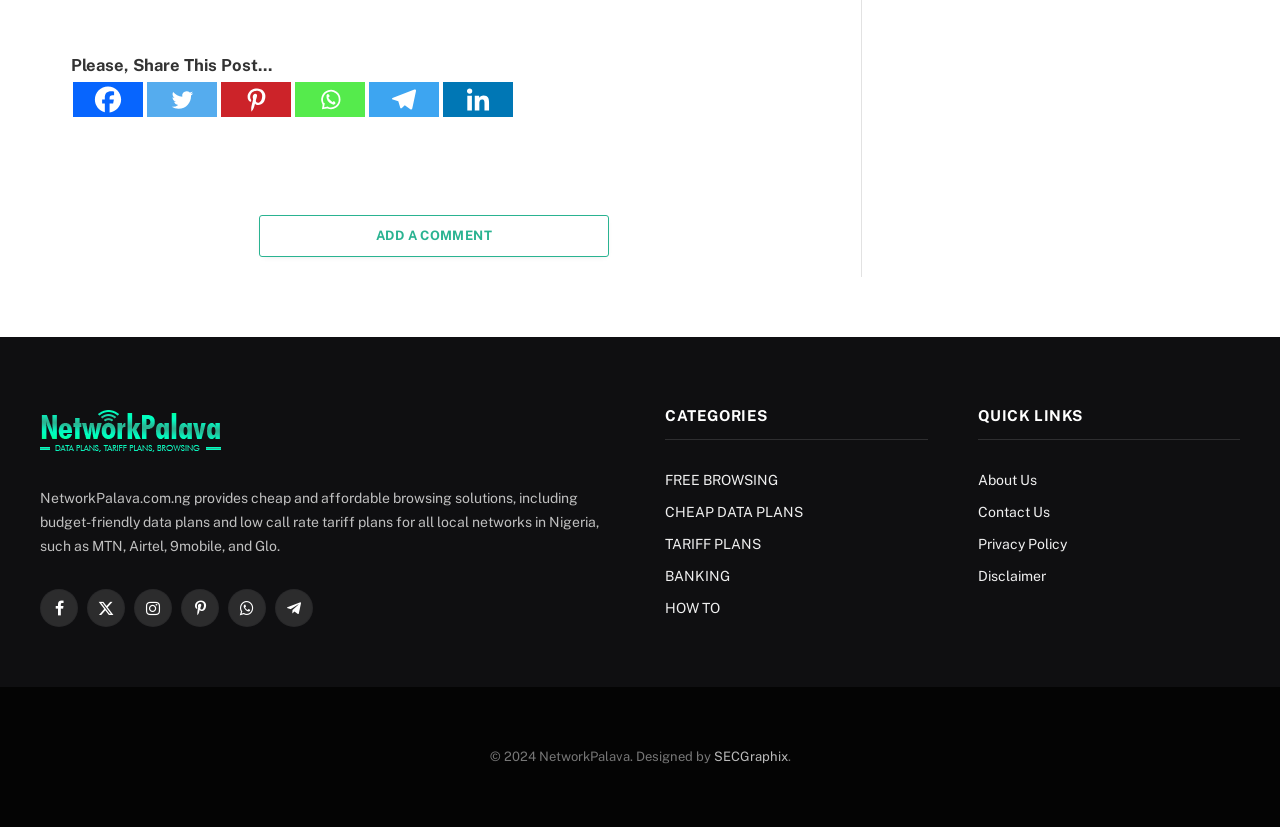What categories are available on the website?
Please utilize the information in the image to give a detailed response to the question.

The categories available on the website can be found in the links with the OCR text 'FREE BROWSING', 'CHEAP DATA PLANS', 'TARIFF PLANS', 'BANKING', and 'HOW TO'.